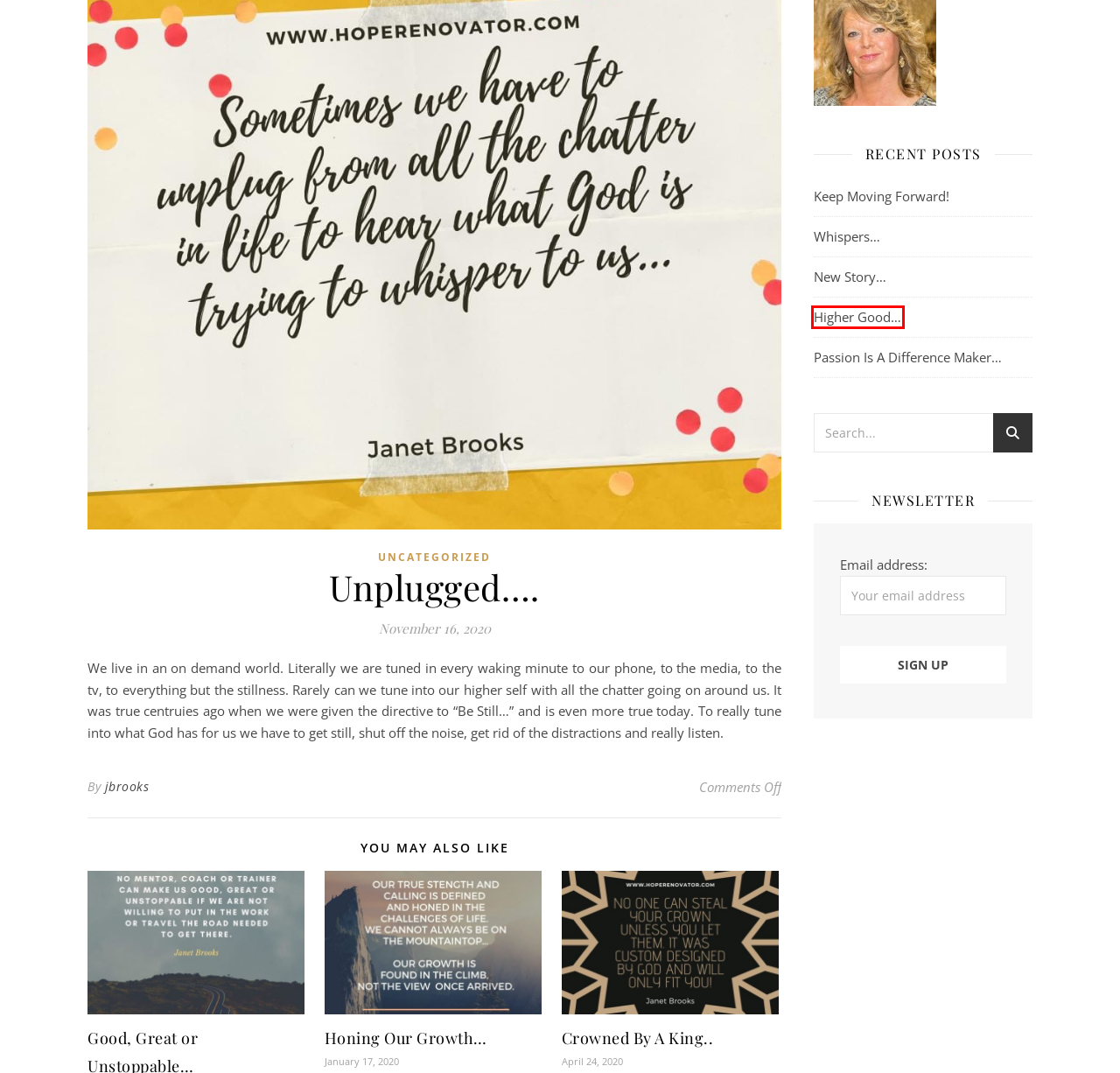Analyze the screenshot of a webpage with a red bounding box and select the webpage description that most accurately describes the new page resulting from clicking the element inside the red box. Here are the candidates:
A. Higher Good…
B. Honing Our Growth…
C. Whispers…
D. Crowned By A King..
E. Good, Great or Unstoppable…
F. jbrooks
G. Passion Is A Difference Maker…
H. Uncategorized

A